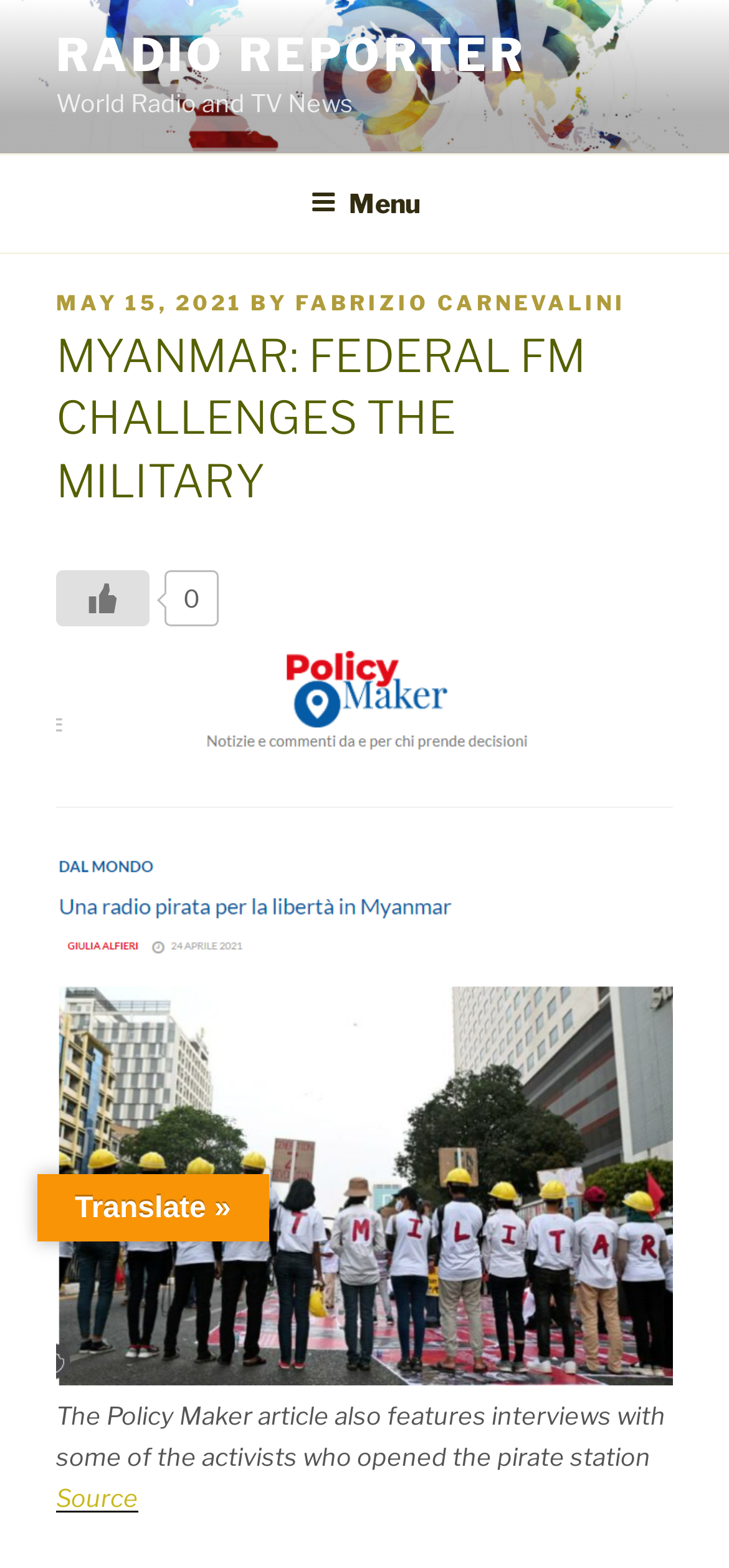What is the name of the radio station?
Can you offer a detailed and complete answer to this question?

I found the name of the radio station by looking at the heading of the article, which is 'MYANMAR: FEDERAL FM CHALLENGES THE MILITARY'. The name of the radio station is 'Federal FM'.